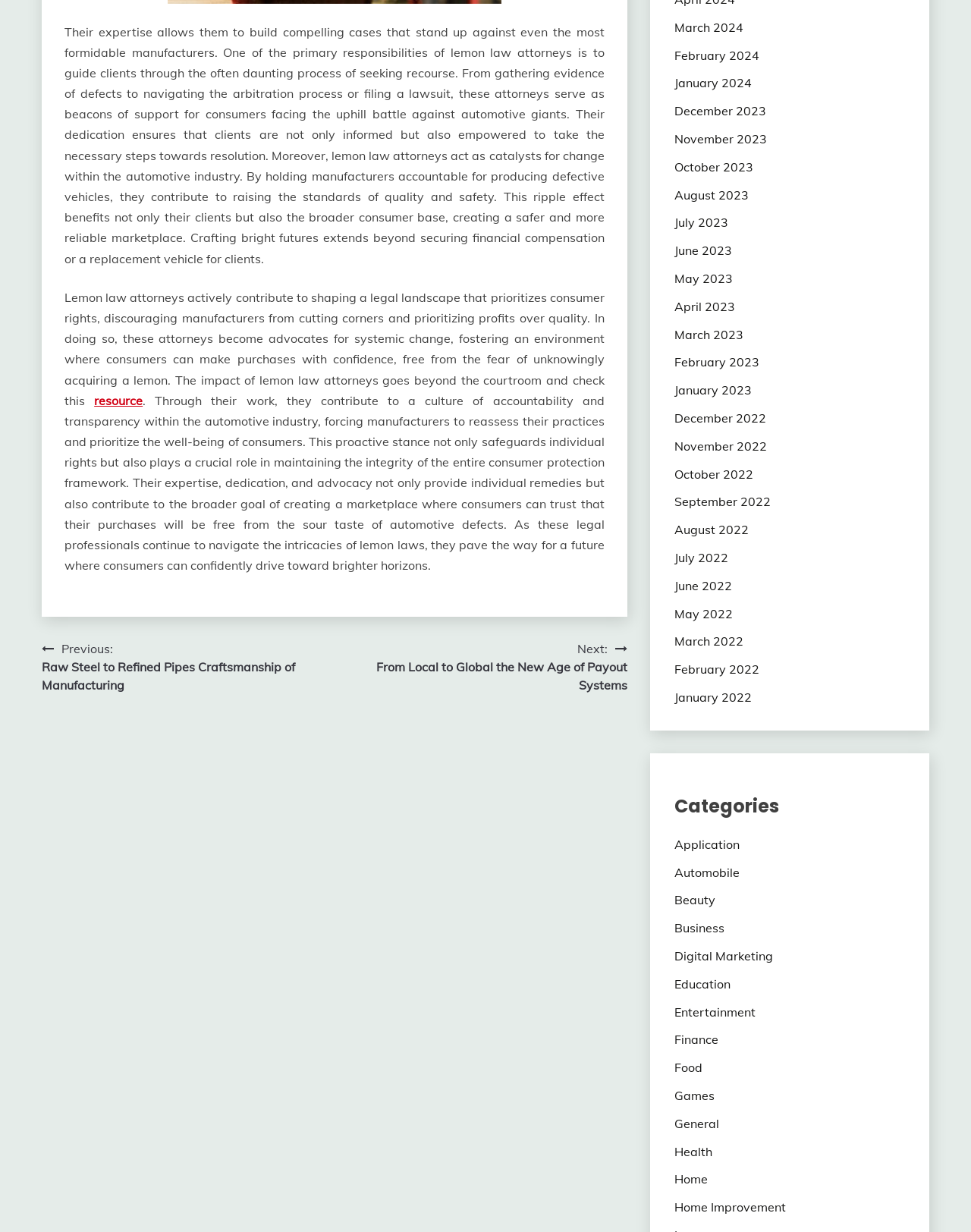Bounding box coordinates are given in the format (top-left x, top-left y, bottom-right x, bottom-right y). All values should be floating point numbers between 0 and 1. Provide the bounding box coordinate for the UI element described as: Beauty

[0.694, 0.724, 0.736, 0.737]